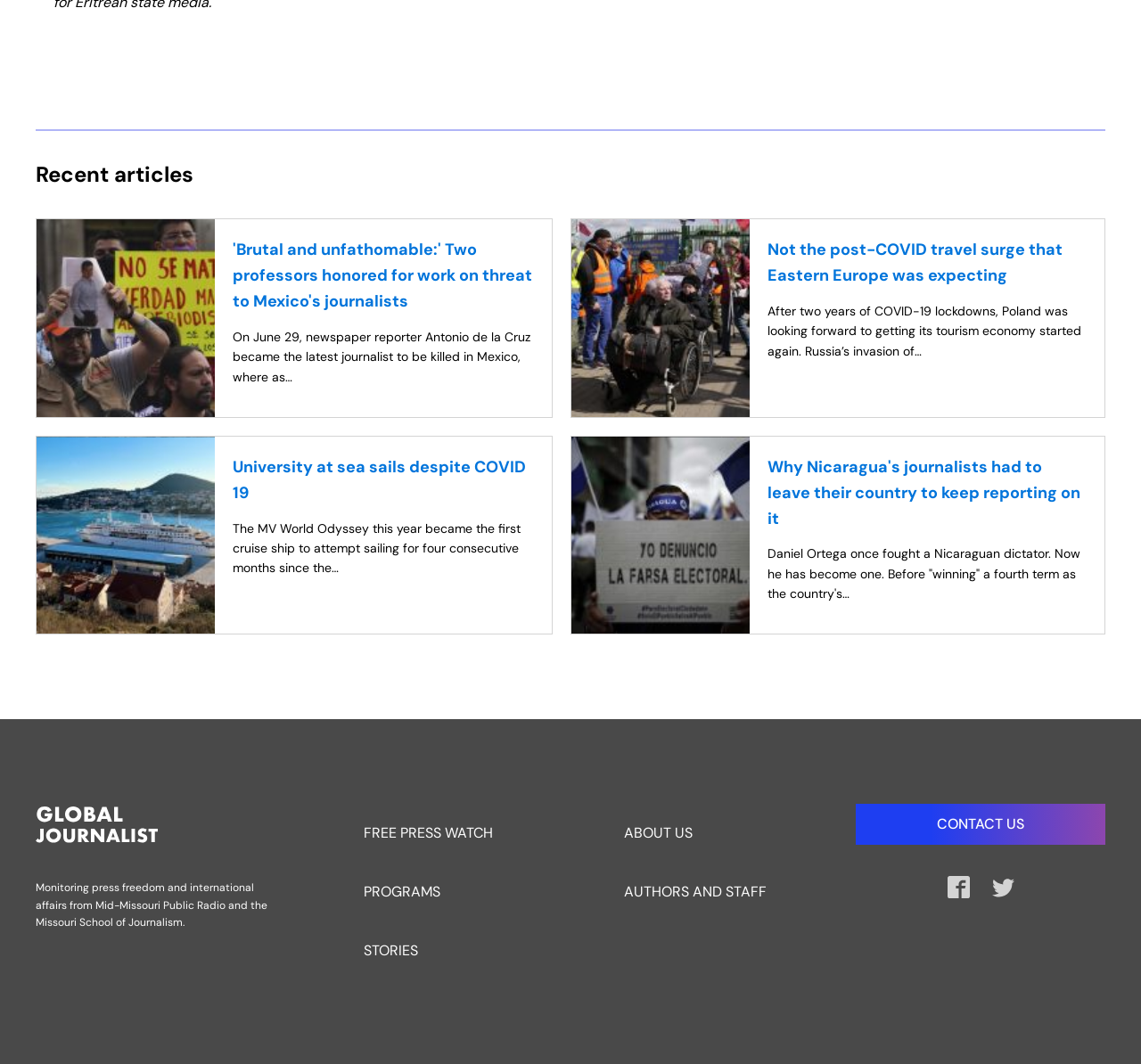How many social media links are there?
Answer the question with detailed information derived from the image.

I looked at the bottom section of the webpage and found two social media links, one for Facebook and one for Twitter, represented by their respective icons.